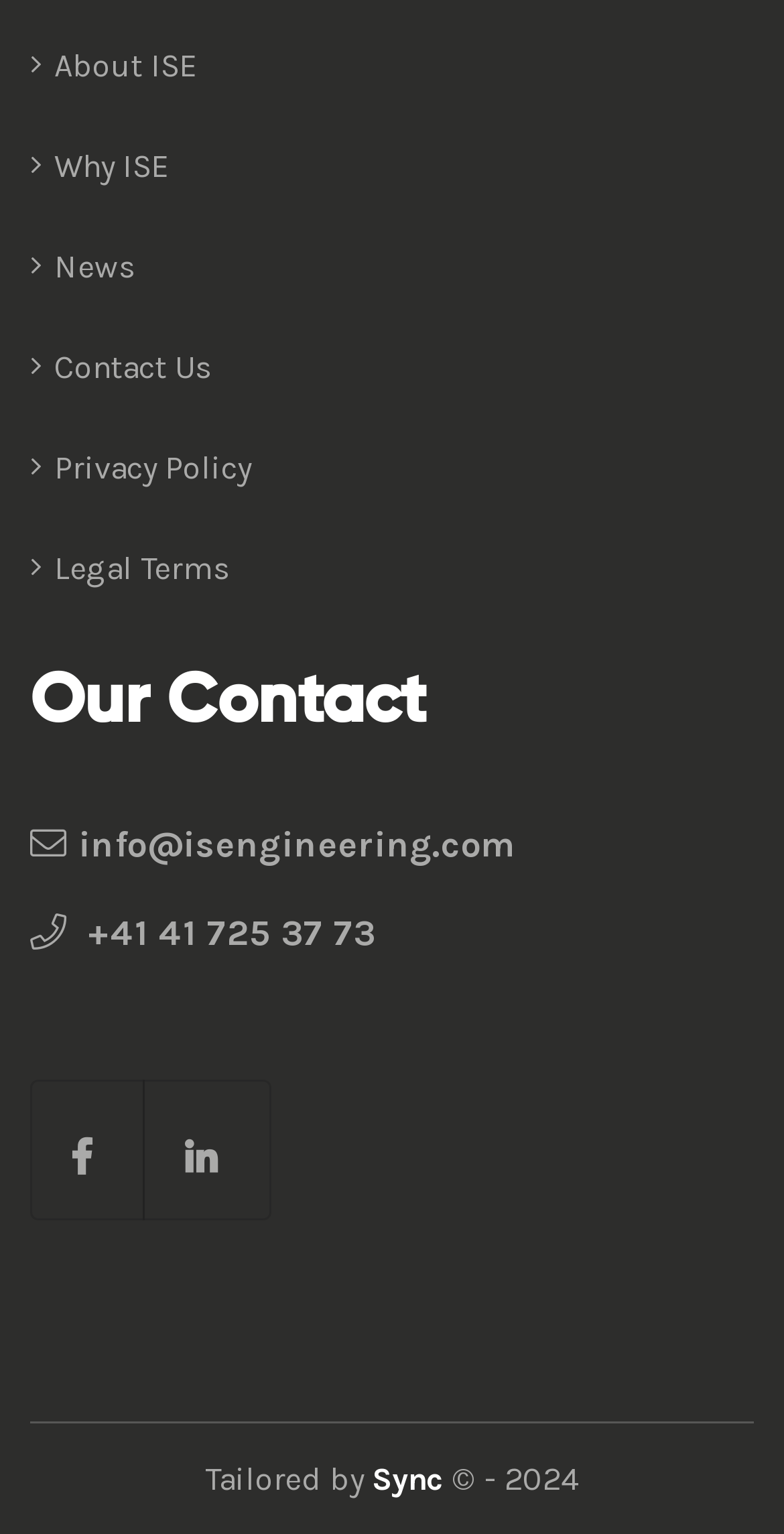Find the bounding box coordinates for the UI element whose description is: "About ISE". The coordinates should be four float numbers between 0 and 1, in the format [left, top, right, bottom].

[0.038, 0.01, 0.251, 0.076]